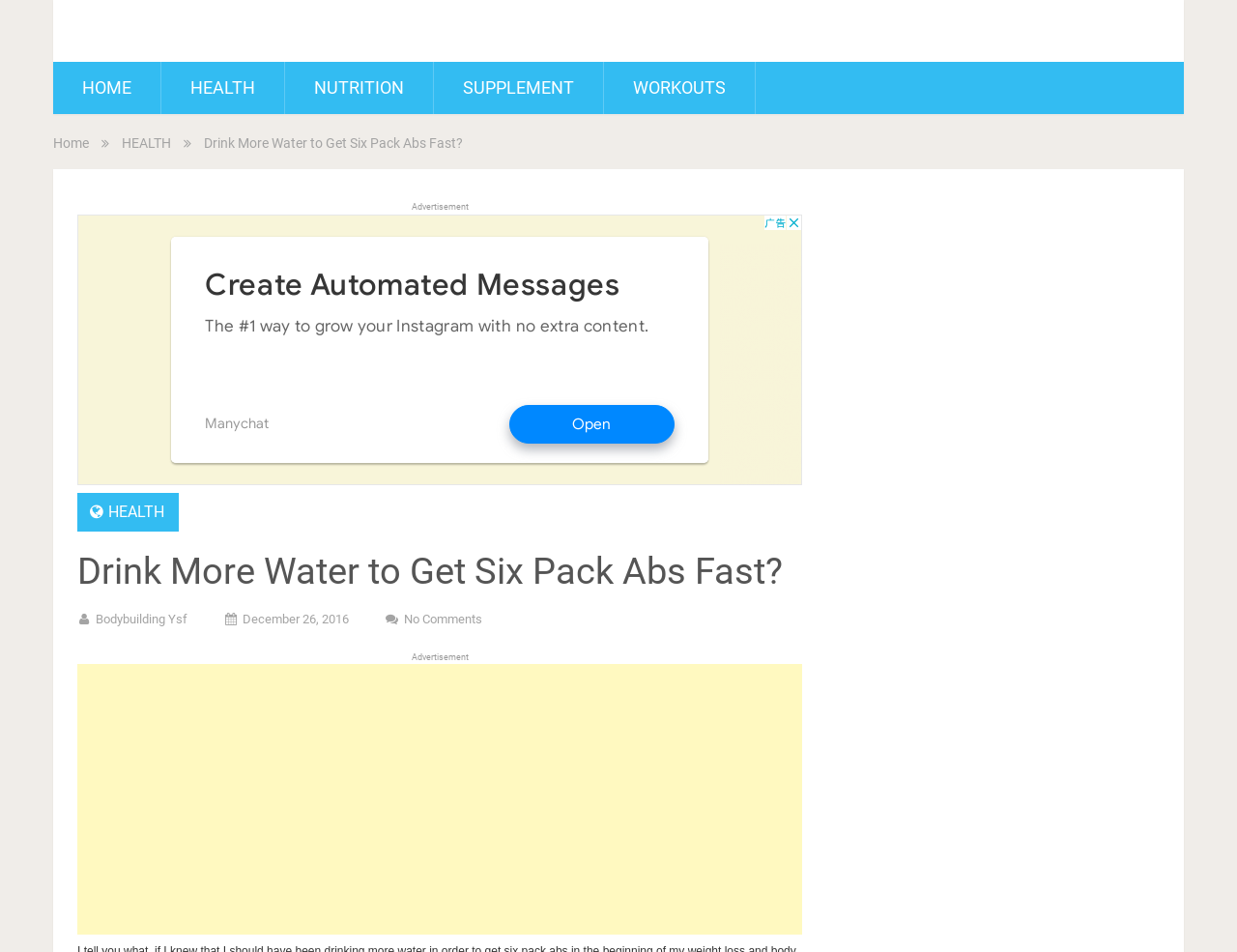Is this webpage related to bodybuilding?
Using the details shown in the screenshot, provide a comprehensive answer to the question.

The webpage's title and content suggest that it is related to bodybuilding, and the link 'Bodybuilding Ysf' at the bottom of the webpage further confirms this.